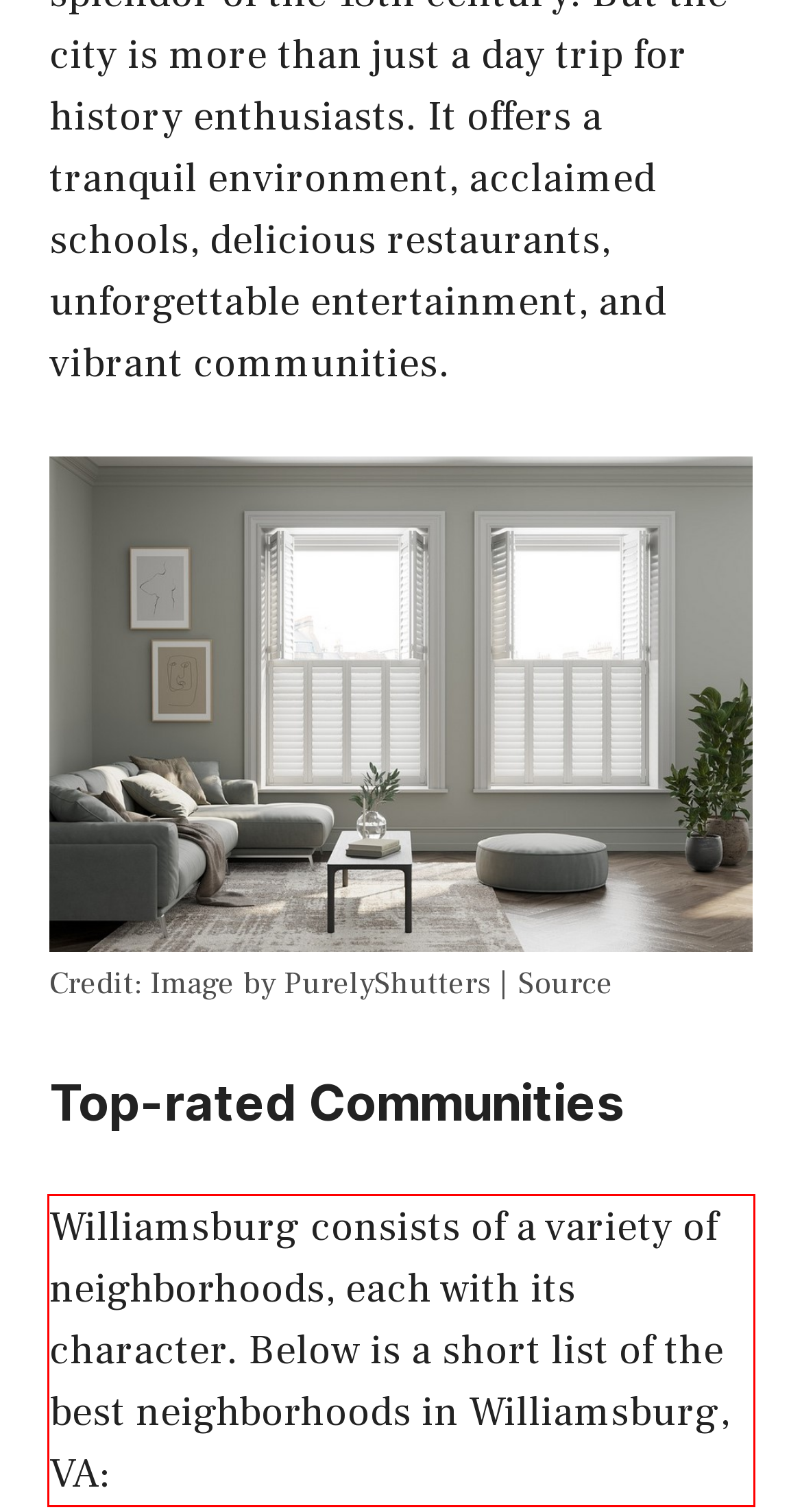Please use OCR to extract the text content from the red bounding box in the provided webpage screenshot.

Williamsburg consists of a variety of neighborhoods, each with its character. Below is a short list of the best neighborhoods in Williamsburg, VA: